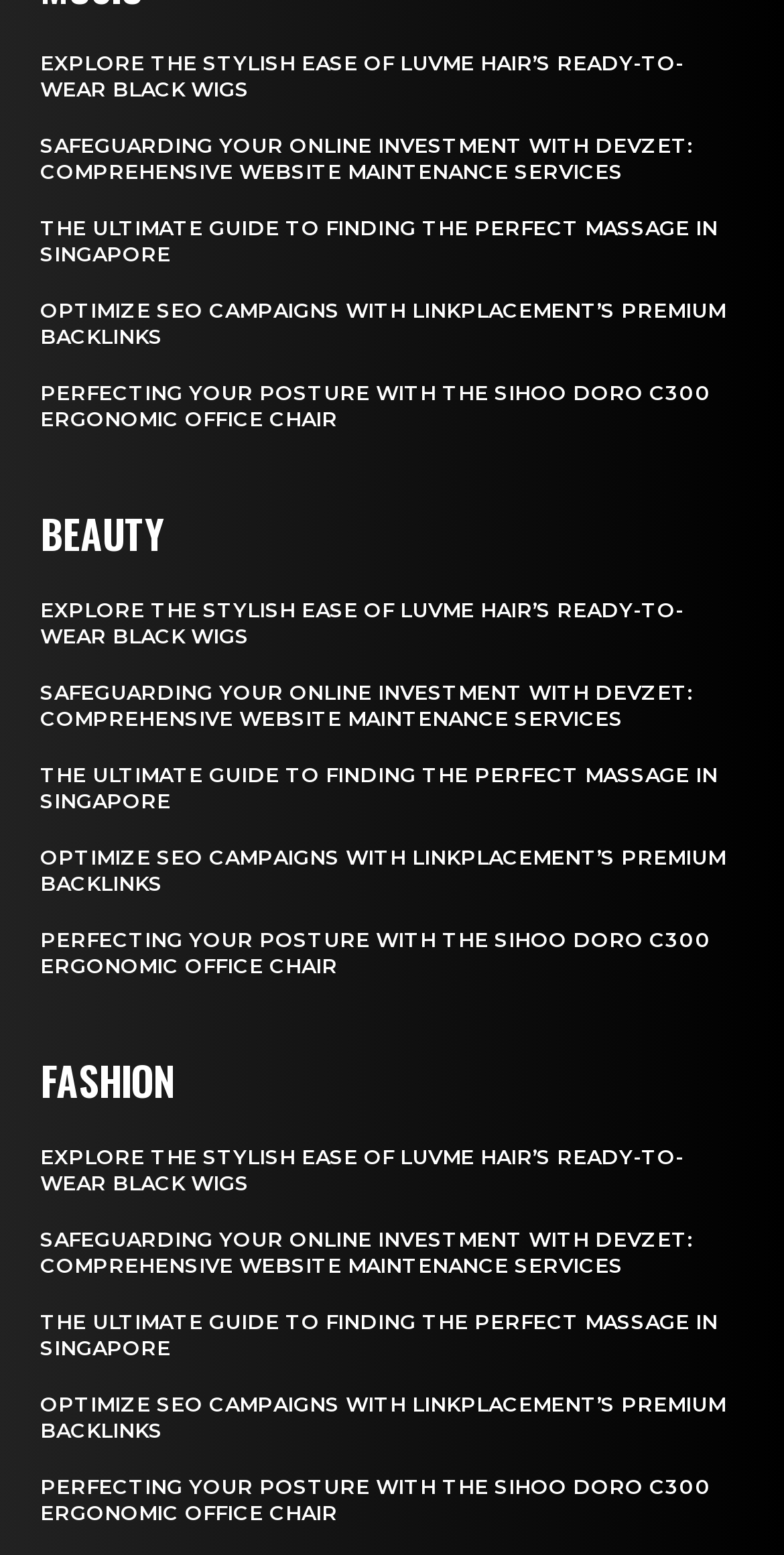Please identify the bounding box coordinates of where to click in order to follow the instruction: "Learn about safeguarding online investment with Devzet".

[0.051, 0.085, 0.885, 0.119]